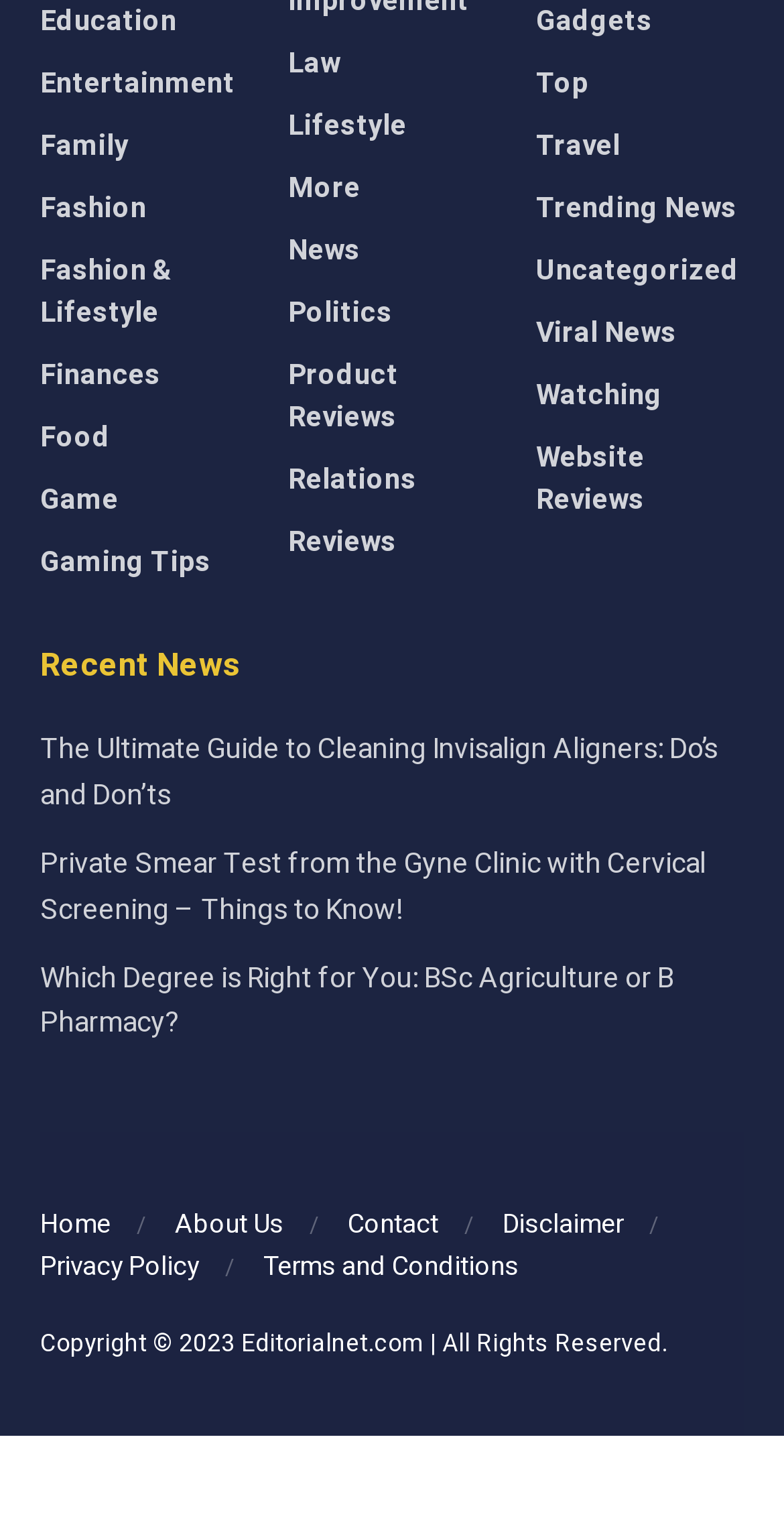Provide a brief response to the question using a single word or phrase: 
What is the title of the first news article?

The Ultimate Guide to Cleaning Invisalign Aligners